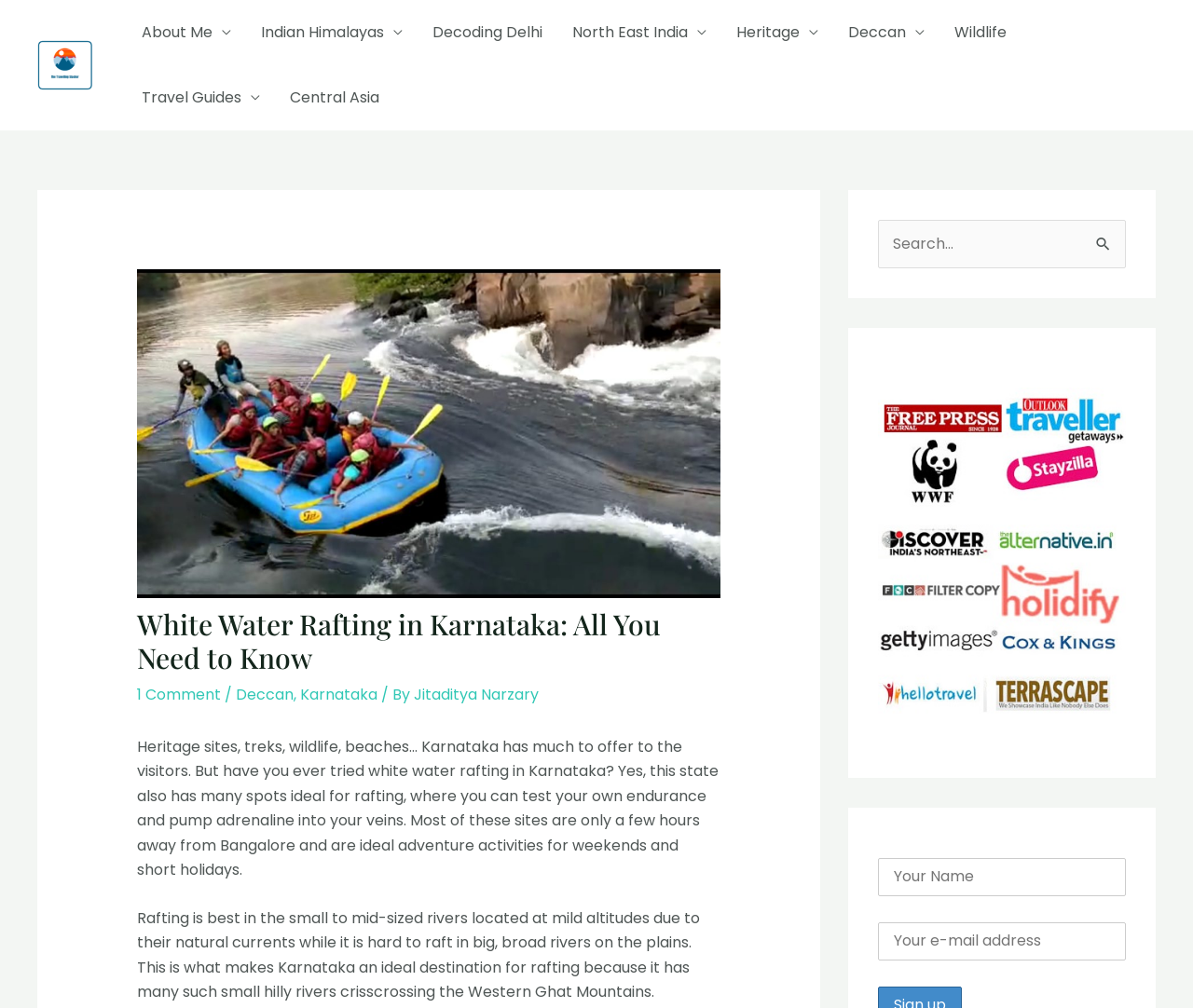Pinpoint the bounding box coordinates for the area that should be clicked to perform the following instruction: "Click on the 'Deccan' link".

[0.197, 0.678, 0.246, 0.7]